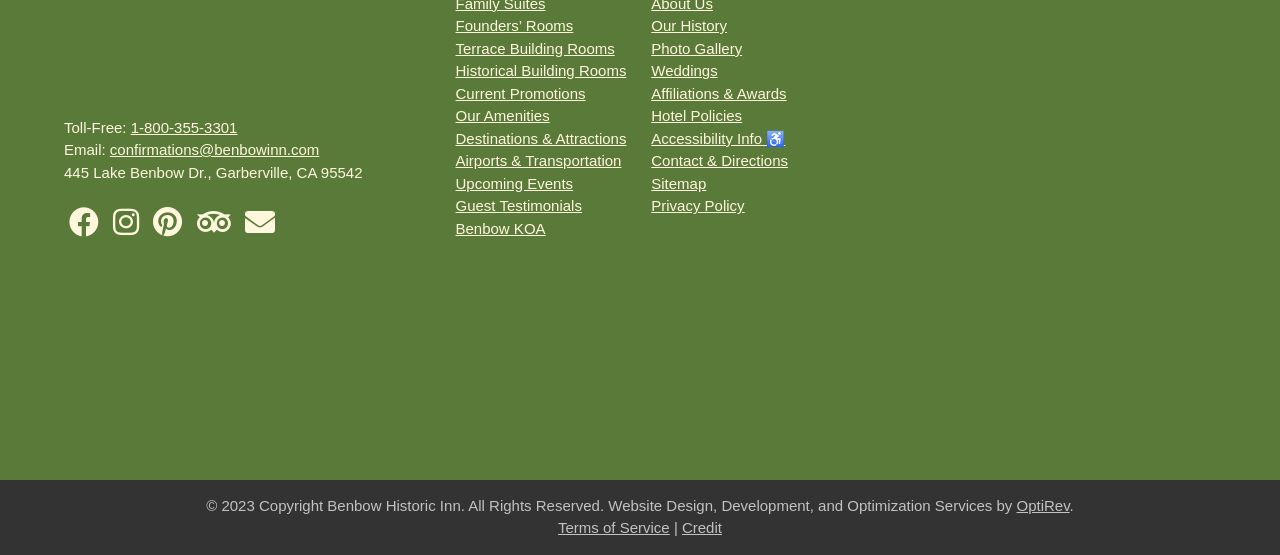Given the webpage screenshot and the description, determine the bounding box coordinates (top-left x, top-left y, bottom-right x, bottom-right y) that define the location of the UI element matching this description: Destinations & Attractions

[0.356, 0.234, 0.489, 0.265]